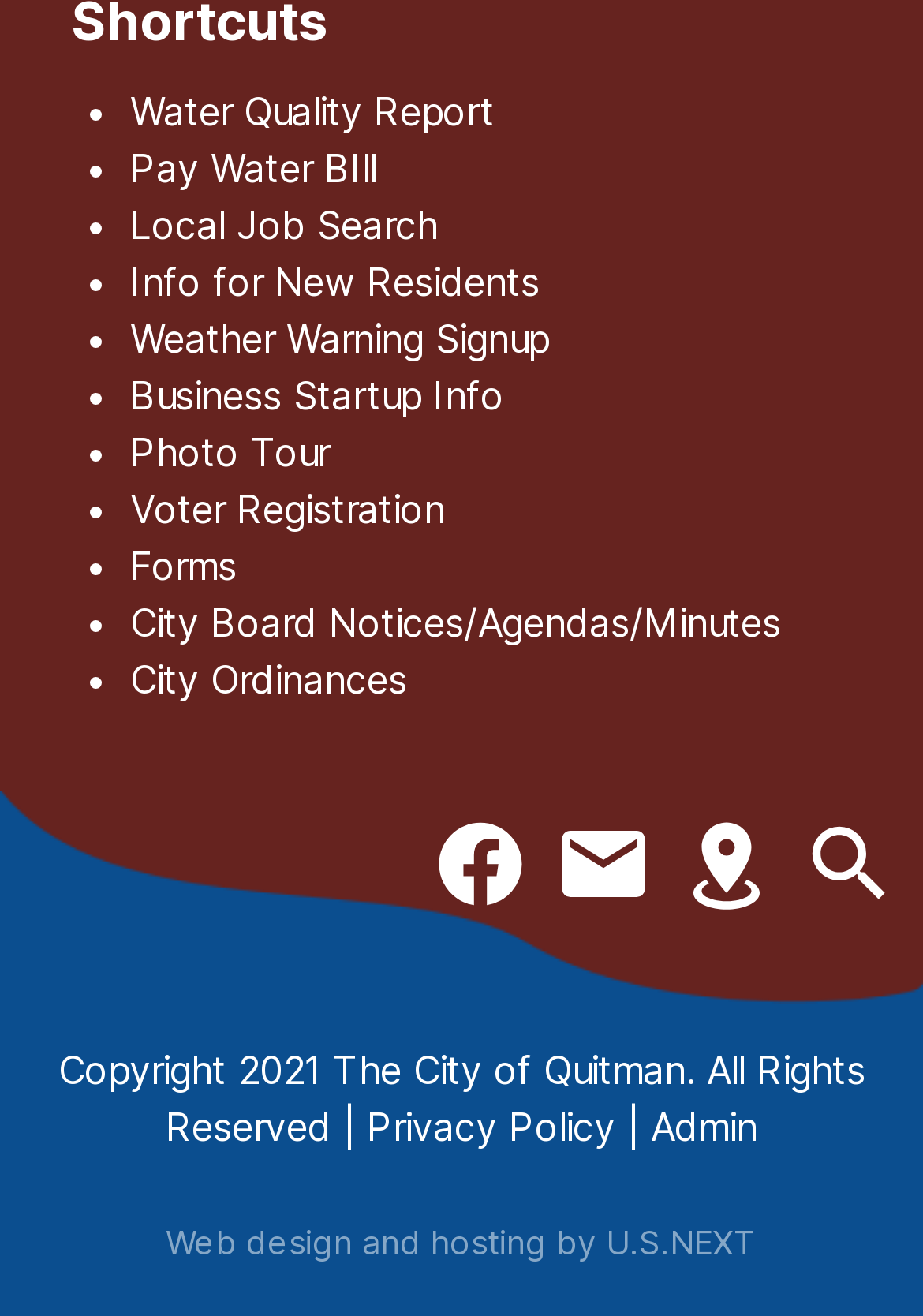Please provide the bounding box coordinates for the element that needs to be clicked to perform the following instruction: "Email us". The coordinates should be given as four float numbers between 0 and 1, i.e., [left, top, right, bottom].

None